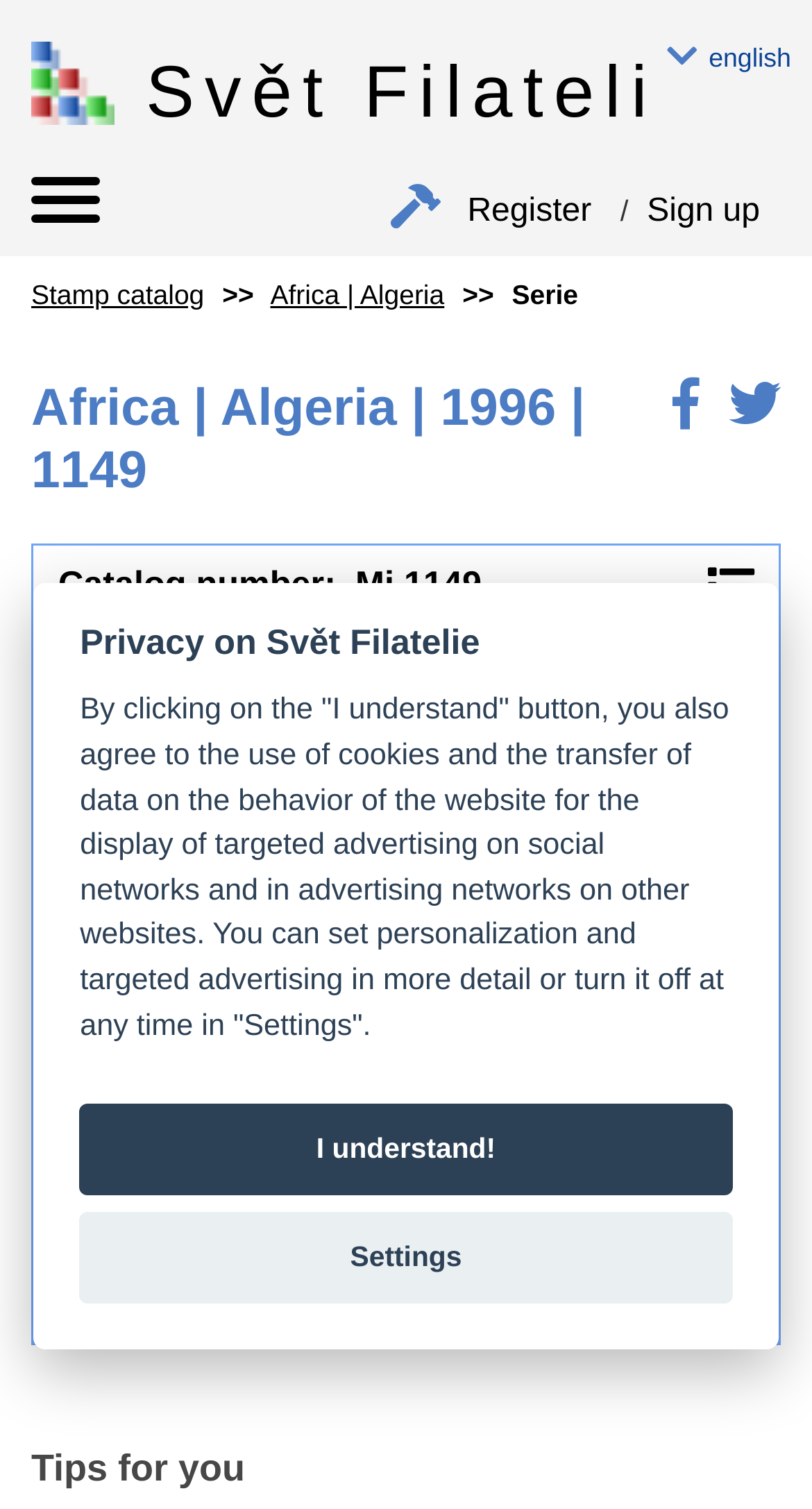Determine the bounding box coordinates of the element's region needed to click to follow the instruction: "Sign up". Provide these coordinates as four float numbers between 0 and 1, formatted as [left, top, right, bottom].

[0.784, 0.113, 0.962, 0.17]